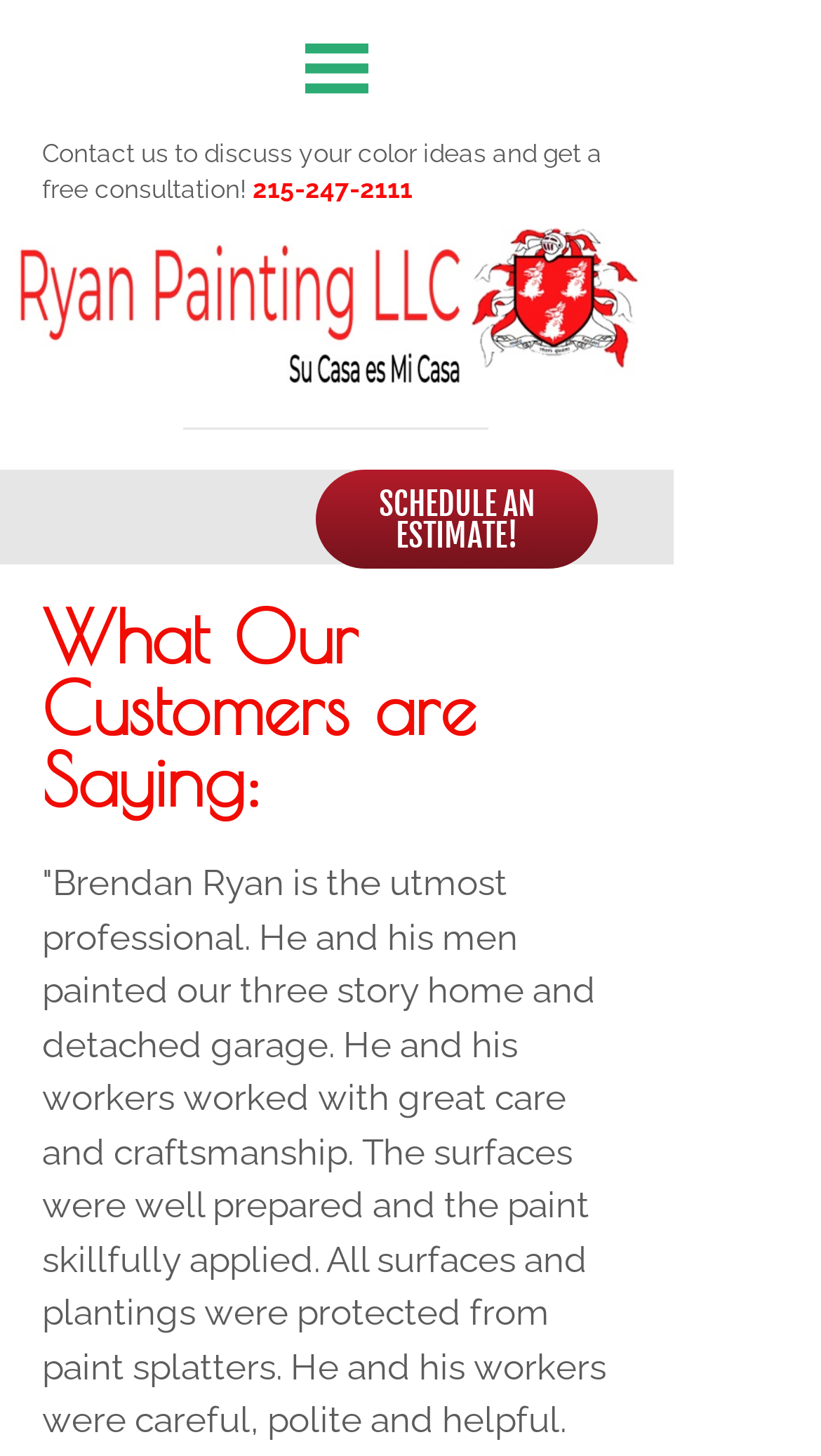What is the phone number to contact?
Please answer the question with a detailed and comprehensive explanation.

I found the phone number by looking at the static text element with the content '215-247-2111' located at the coordinates [0.308, 0.12, 0.503, 0.14]. This element is likely a contact information section.